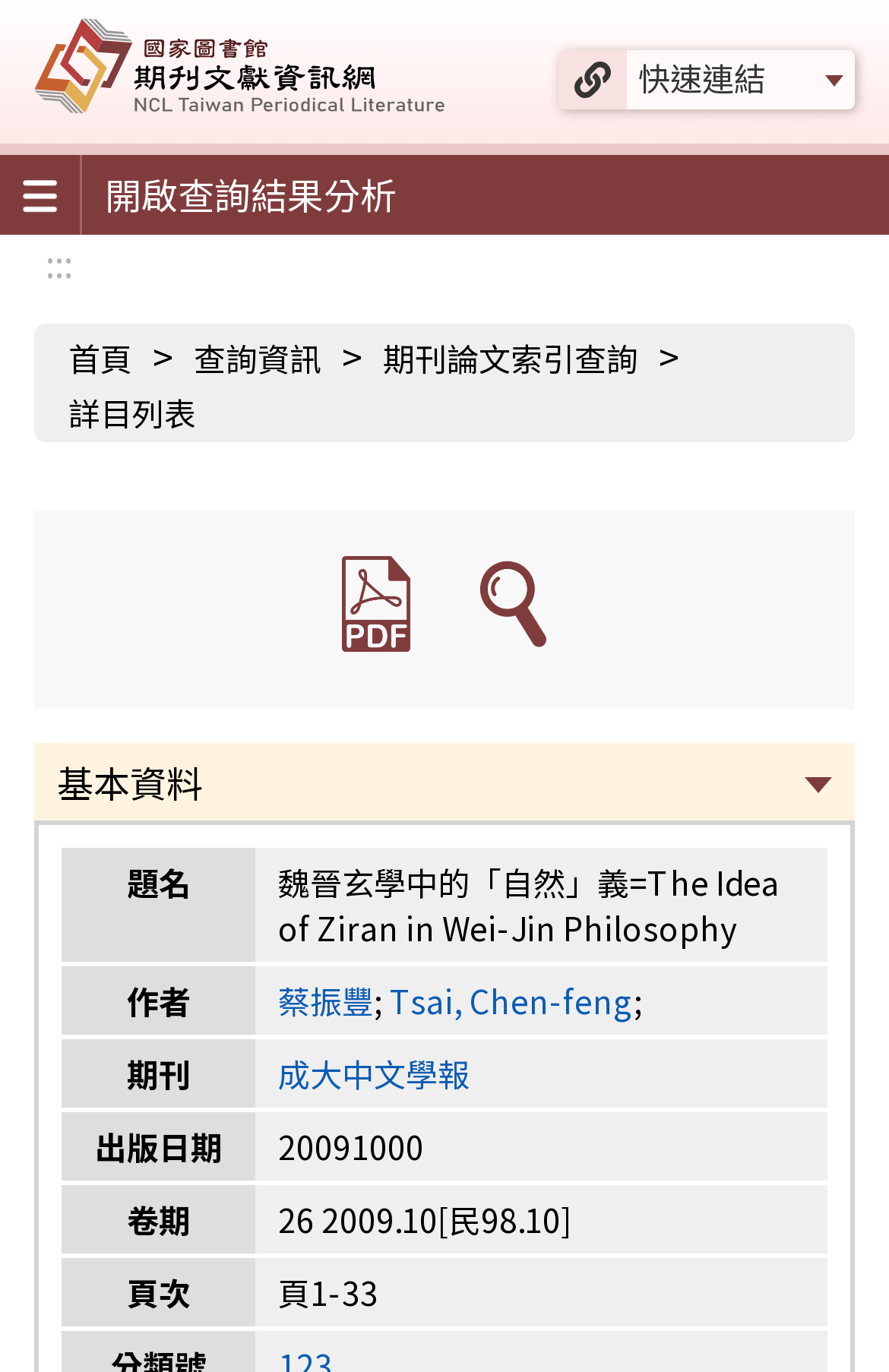What is the page range of the article?
Please provide a comprehensive and detailed answer to the question.

I found the answer by looking at the table with the header '頁次' and the corresponding cell value is '頁1-33'.